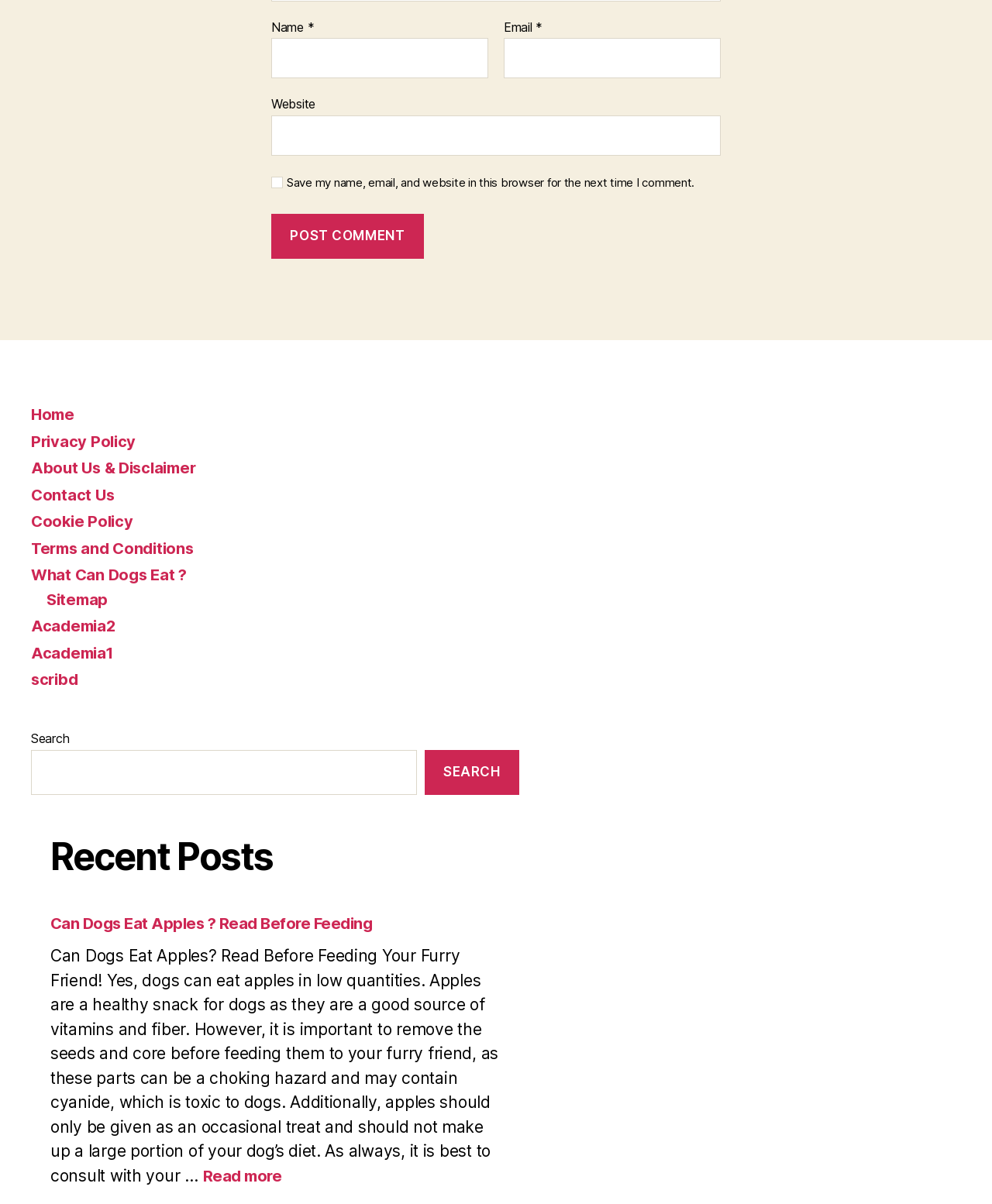Reply to the question below using a single word or brief phrase:
What is the function of the checkbox?

To save user data